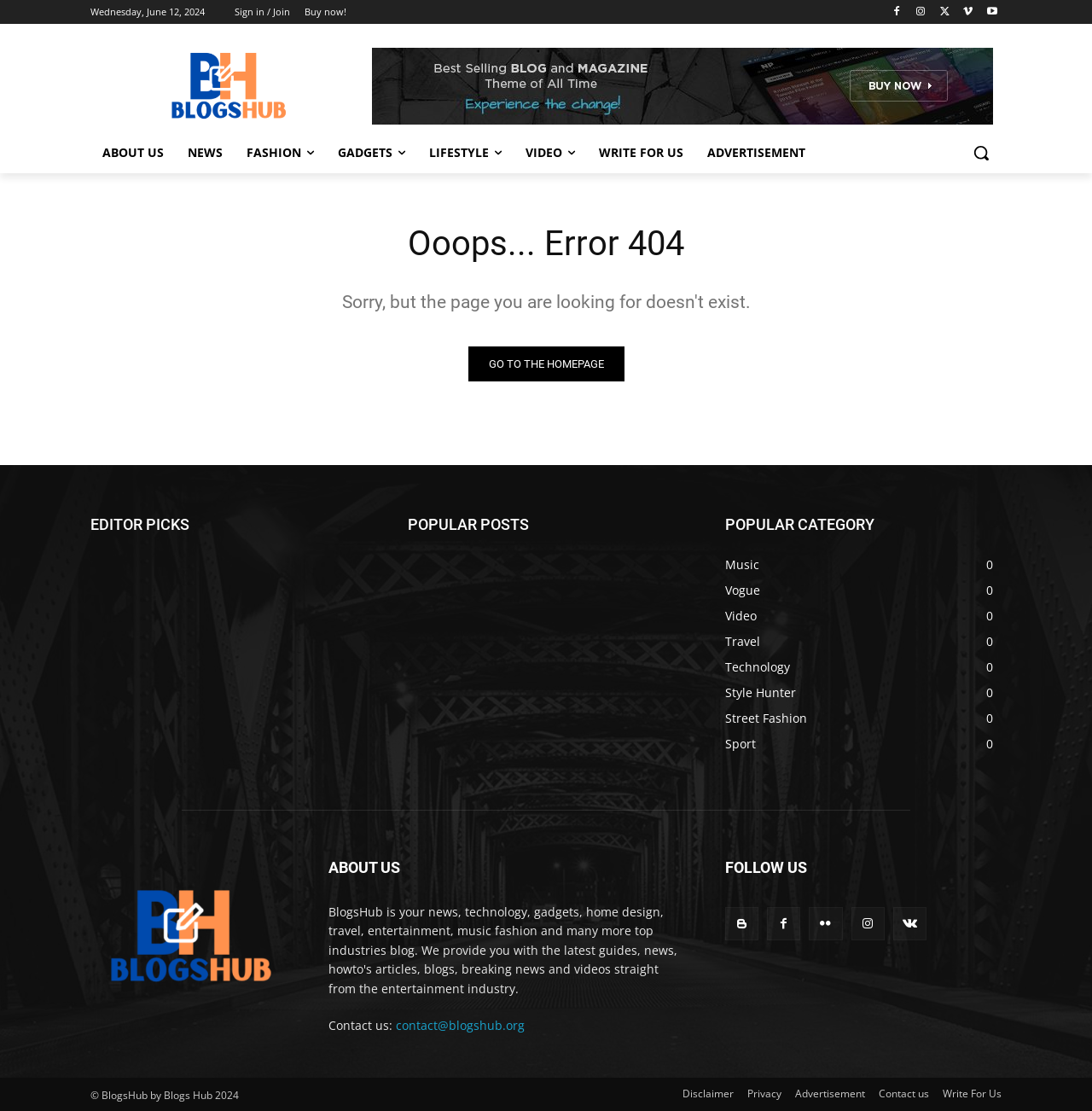Predict the bounding box of the UI element based on the description: "Write For Us". The coordinates should be four float numbers between 0 and 1, formatted as [left, top, right, bottom].

[0.538, 0.119, 0.637, 0.156]